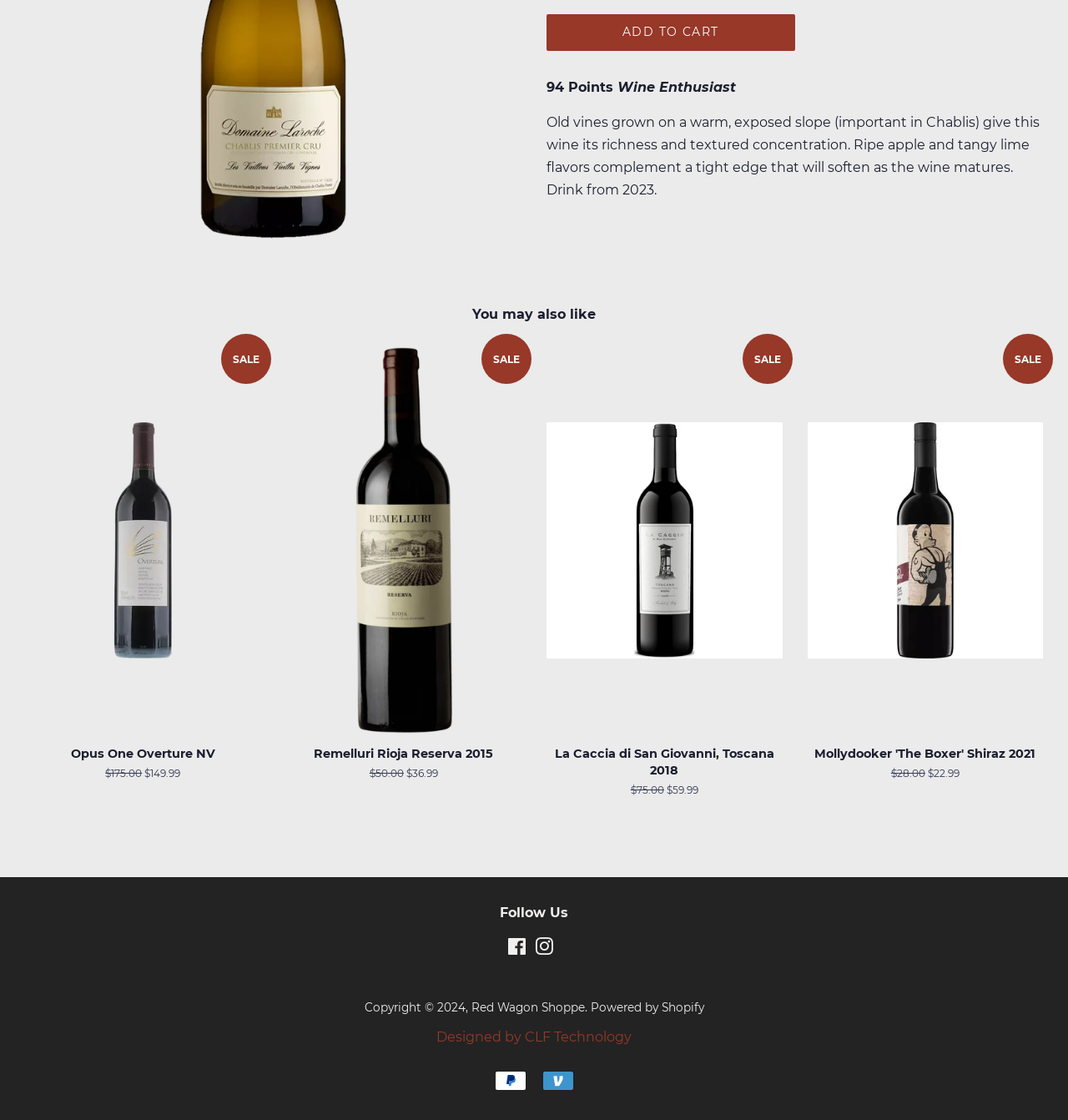Given the description of the UI element: "Designed by CLF Technology", predict the bounding box coordinates in the form of [left, top, right, bottom], with each value being a float between 0 and 1.

[0.409, 0.919, 0.591, 0.933]